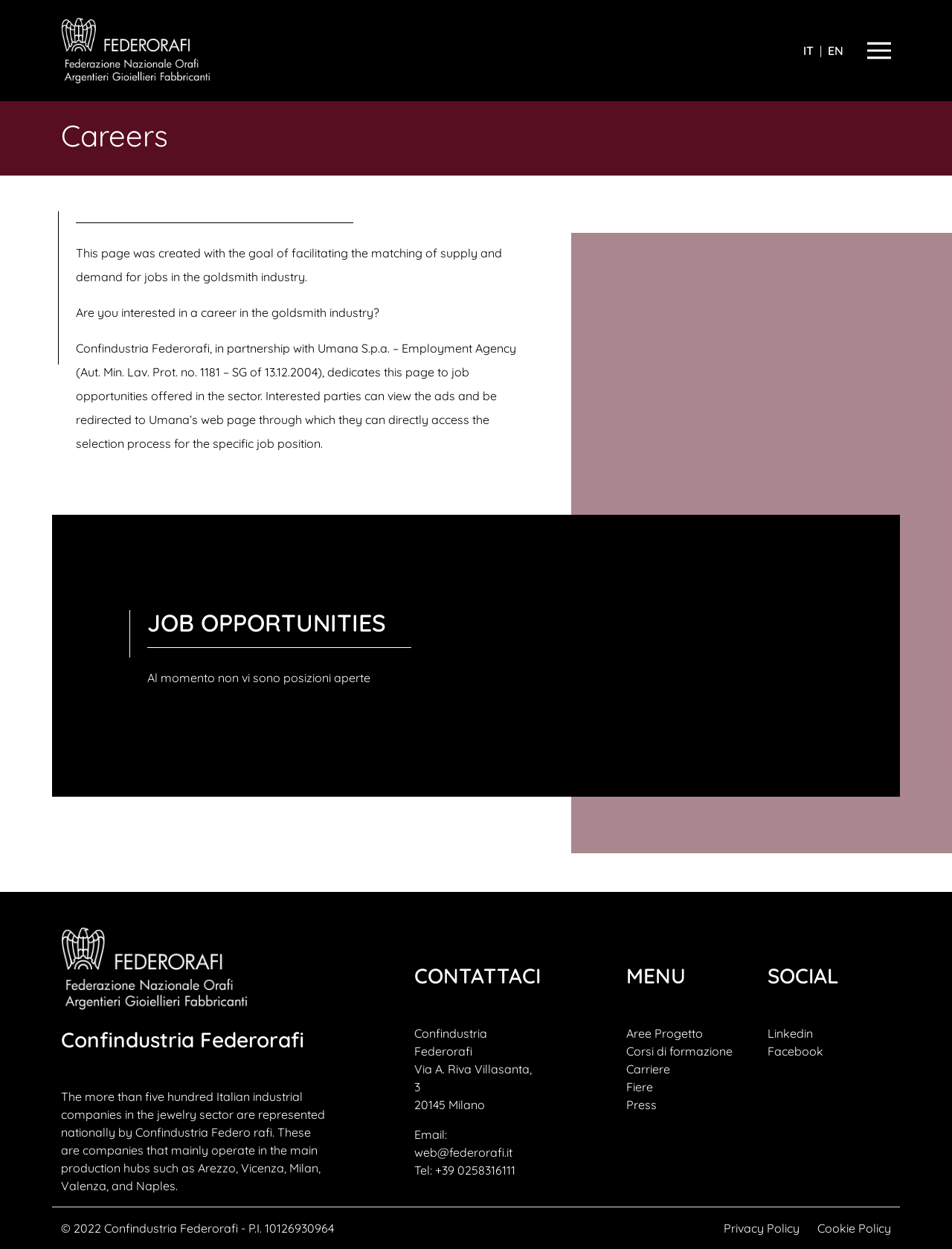What is the address of Confindustria Federorafi?
Please respond to the question with a detailed and thorough explanation.

The static text 'Via A. Riva Villasanta, 3' and '20145 Milano' provide the address of Confindustria Federorafi, which is located in Milan, Italy.